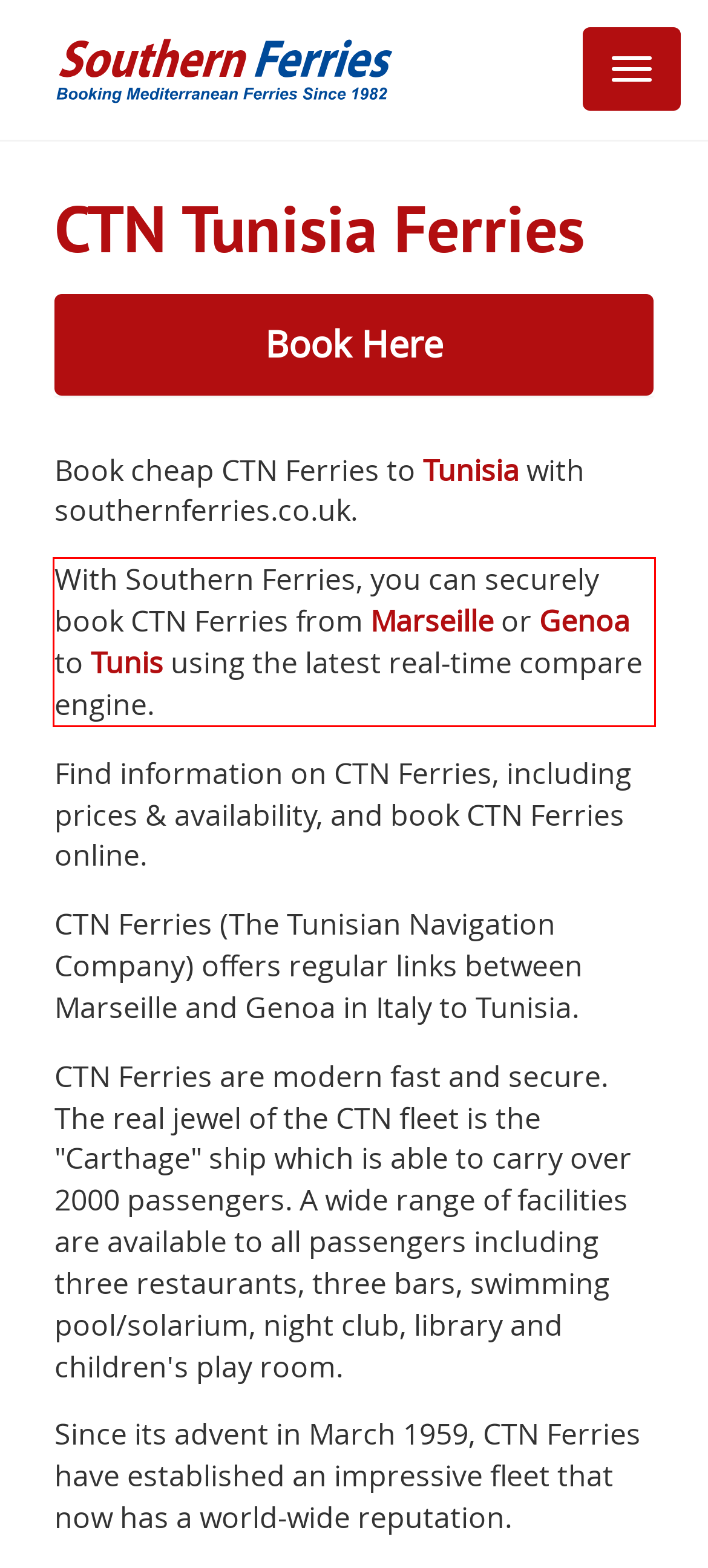Identify the text inside the red bounding box on the provided webpage screenshot by performing OCR.

With Southern Ferries, you can securely book CTN Ferries from Marseille or Genoa to Tunis using the latest real-time compare engine.